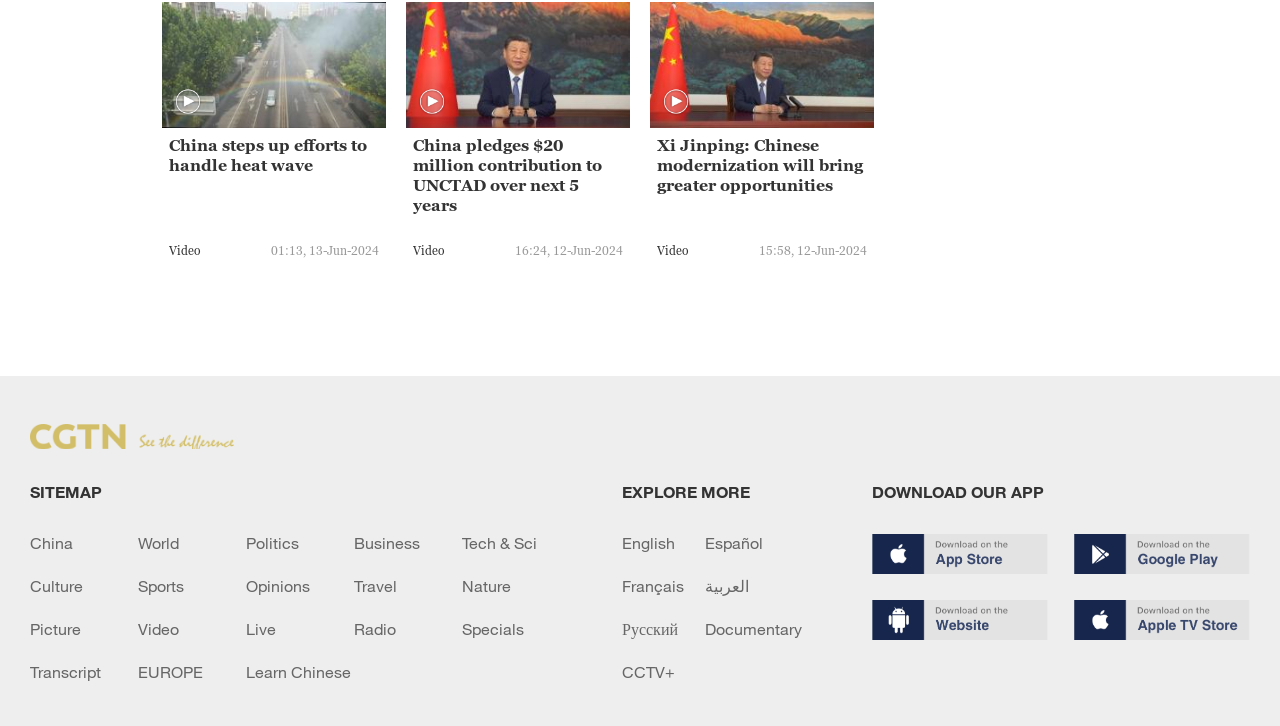Please find and report the bounding box coordinates of the element to click in order to perform the following action: "Watch the video about Xi Jinping's speech". The coordinates should be expressed as four float numbers between 0 and 1, in the format [left, top, right, bottom].

[0.513, 0.186, 0.677, 0.296]